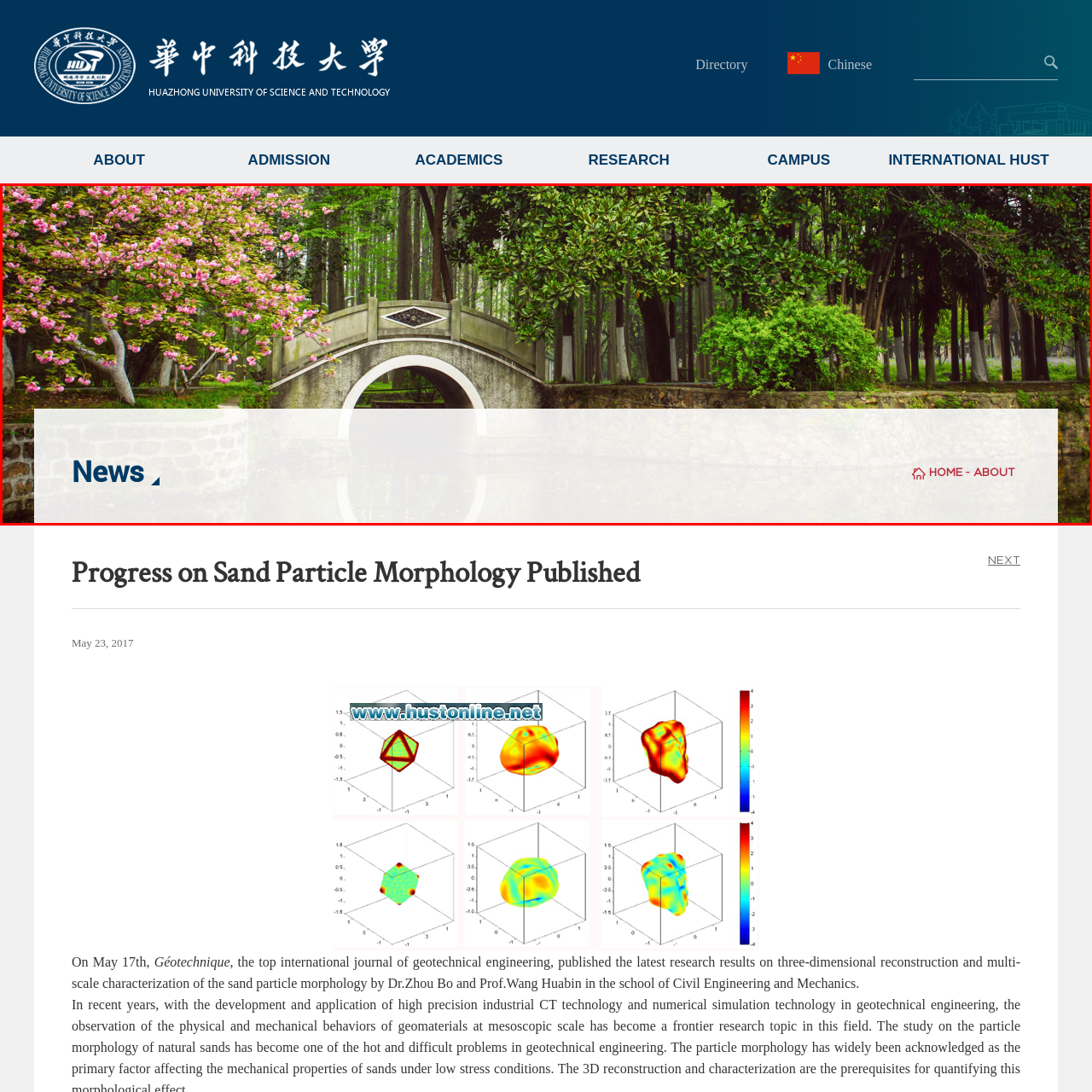What is the atmosphere of the landscape?
Pay attention to the segment of the image within the red bounding box and offer a detailed answer to the question.

The caption describes the scene as 'tranquil' and 'picturesque', and also mentions the 'lush green trees' and 'vibrant pink flowering plants' which together create a 'serene and inviting atmosphere'.